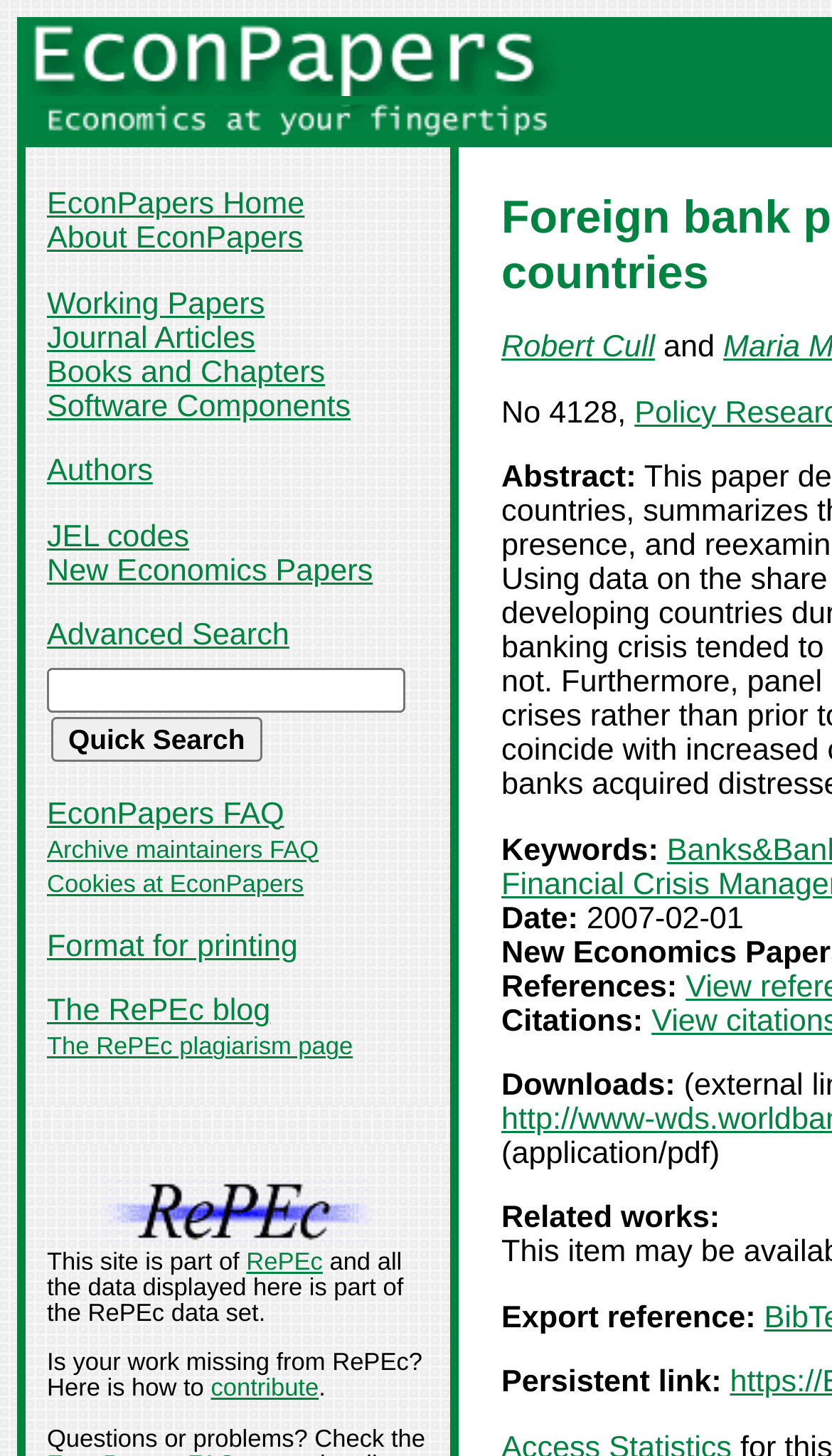Identify the bounding box coordinates of the region that should be clicked to execute the following instruction: "Click the 'Home' link".

None